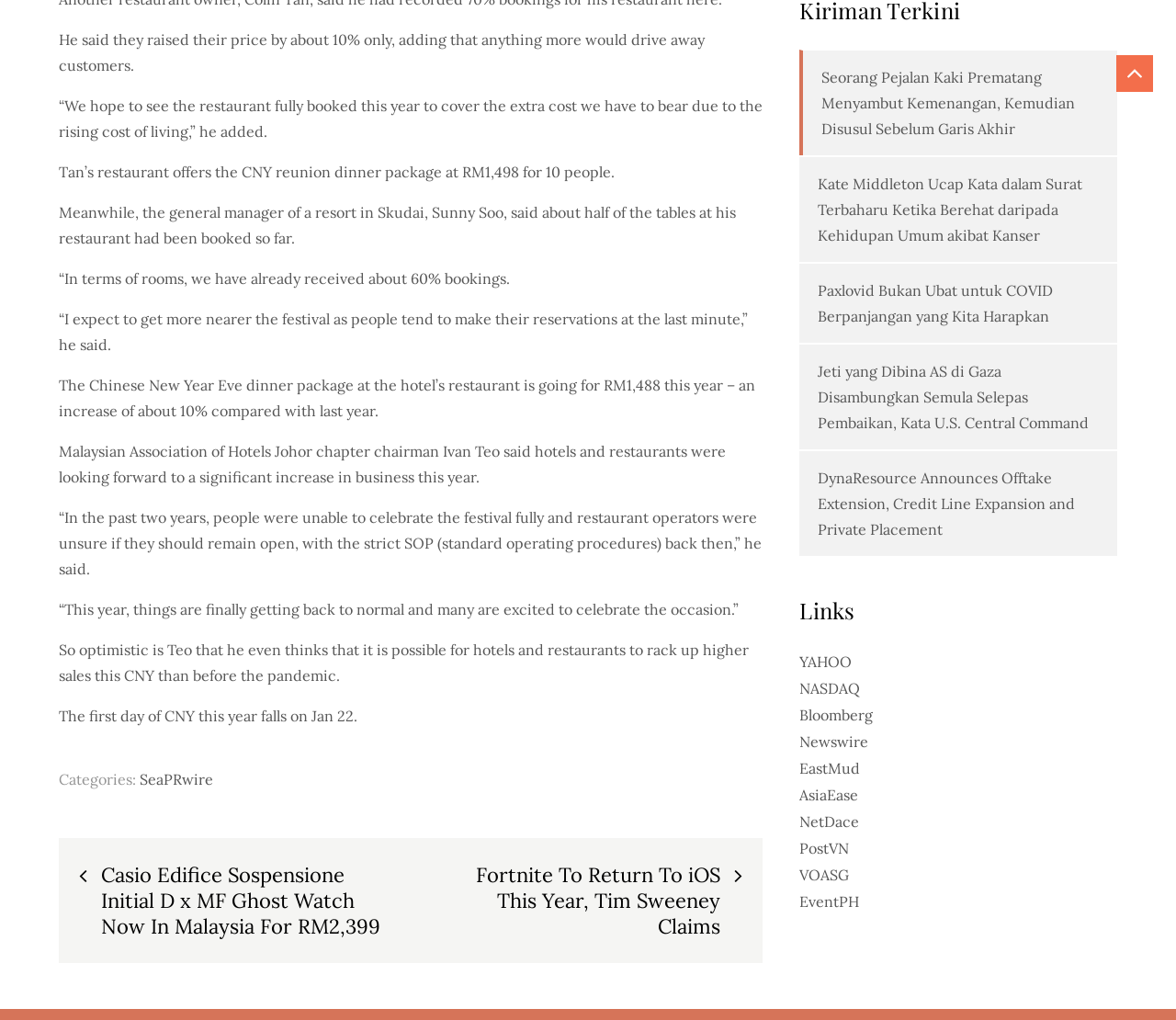Please identify the bounding box coordinates of the element's region that should be clicked to execute the following instruction: "Visit the OWASP YouTube Channel". The bounding box coordinates must be four float numbers between 0 and 1, i.e., [left, top, right, bottom].

None